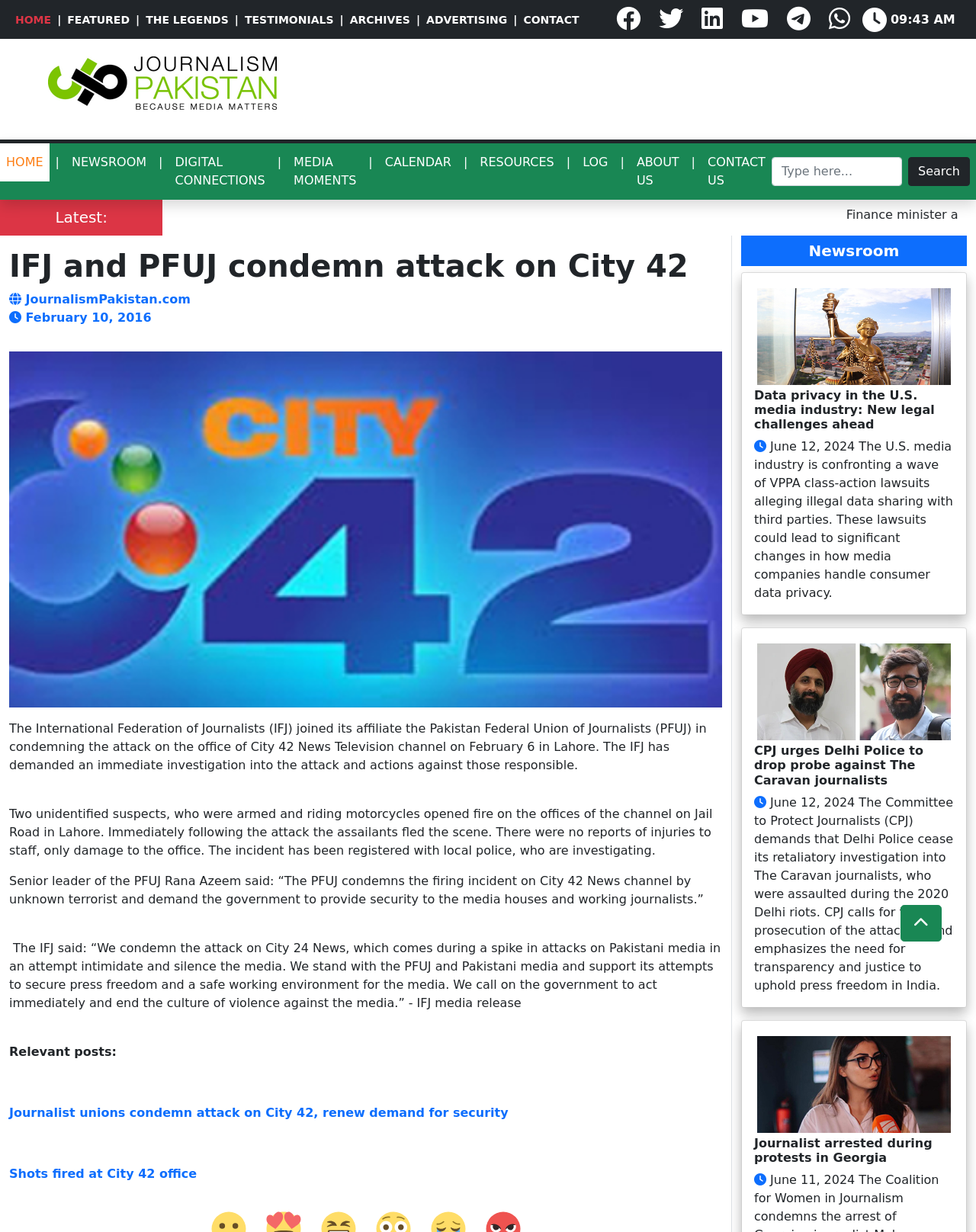What is the demand of the PFUJ?
Look at the image and answer with only one word or phrase.

Security to media houses and journalists